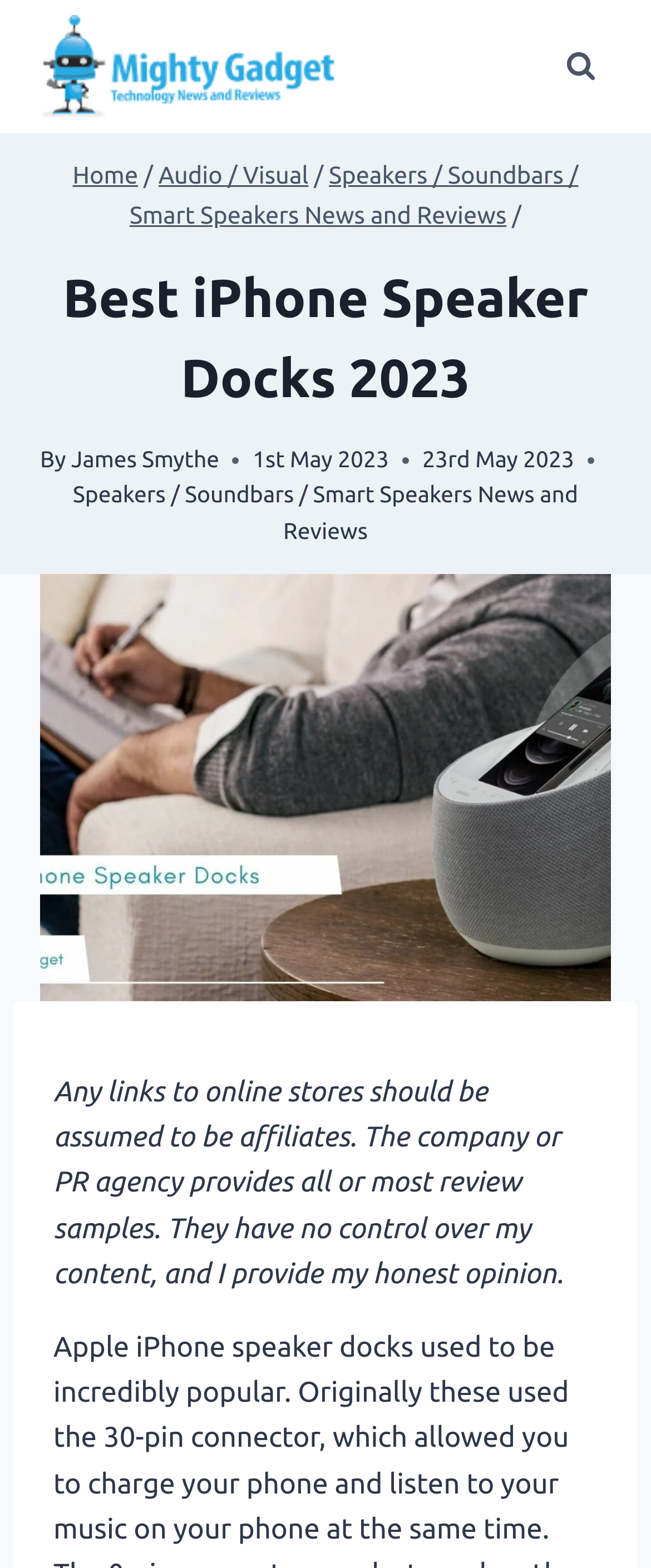Extract the main heading from the webpage content.

Best iPhone Speaker Docks 2023